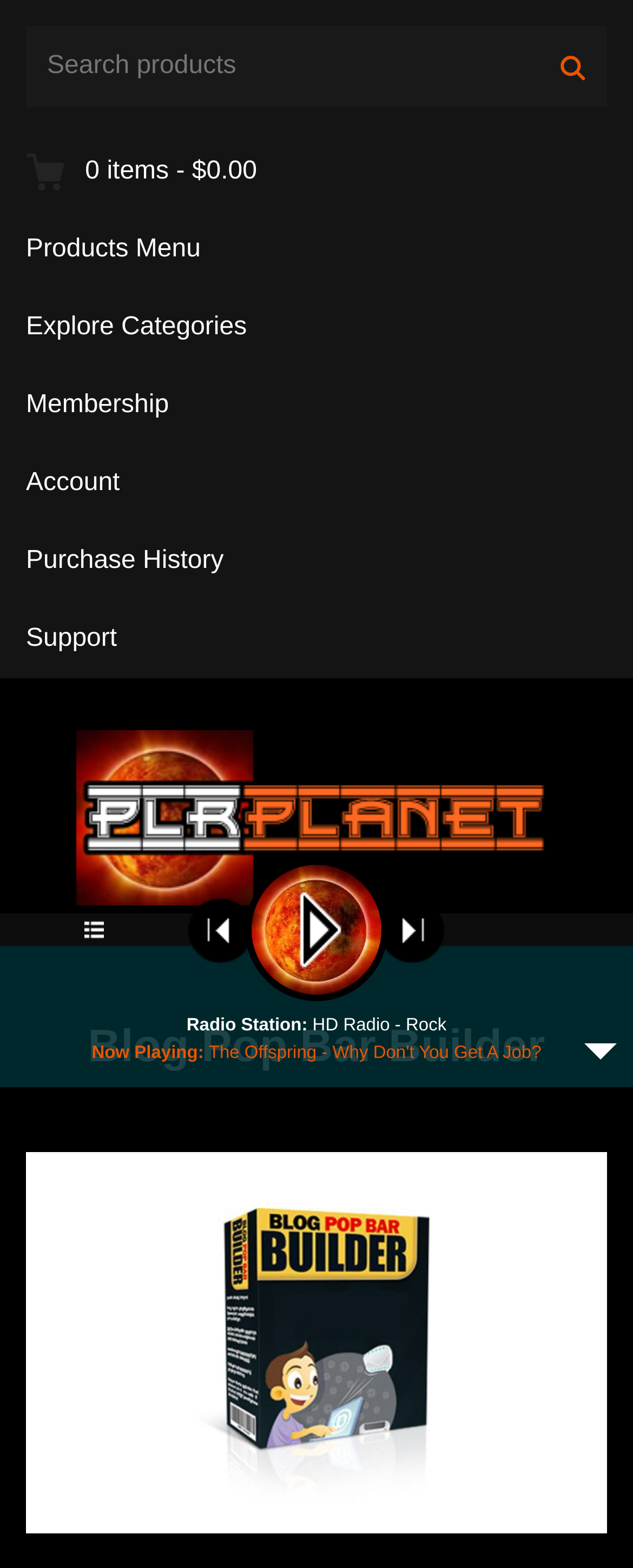From the screenshot, find the bounding box of the UI element matching this description: "0 items - $0.00". Supply the bounding box coordinates in the form [left, top, right, bottom], each a float between 0 and 1.

[0.0, 0.085, 1.0, 0.135]